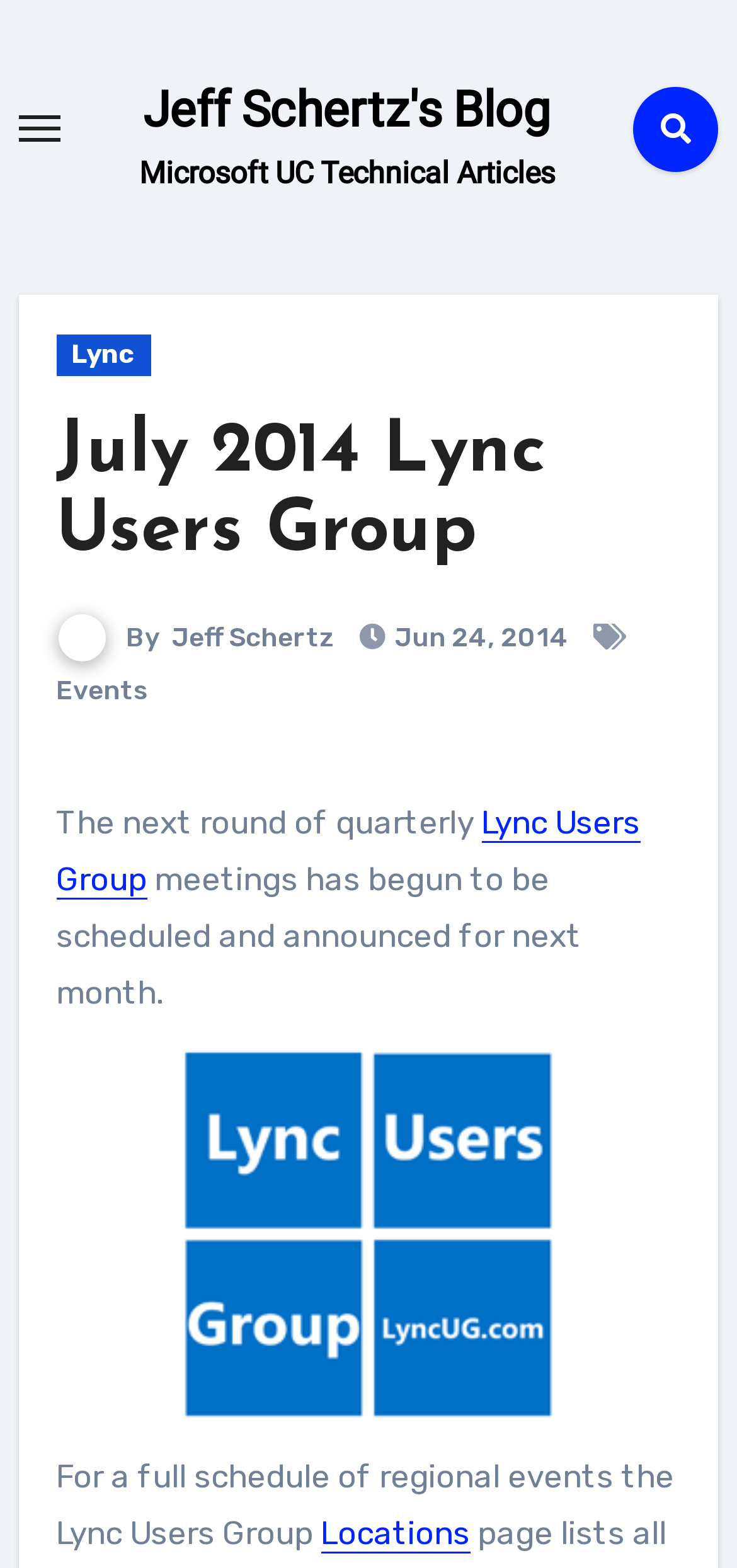Provide an in-depth caption for the contents of the webpage.

The webpage is about Jeff Schertz's blog, specifically the July 2014 Lync Users Group. At the top left, there is a button to toggle navigation. Next to it, there is a link to Jeff Schertz's Blog. Below these elements, there is a static text "Microsoft UC Technical Articles". On the top right, there is a link with a font awesome icon.

The main content of the webpage starts with a heading "July 2014 Lync Users Group", which is a link. Below it, there is a link to "Lync" and another link to the same "July 2014 Lync Users Group" article. The author's name "Jeff Schertz" is mentioned, along with the date "Jun 24, 2014".

The article content starts with a link to "Events", followed by a paragraph of text describing the next round of quarterly Lync Users Group meetings. There is a link to "Lync Users Group" within the text. The paragraph continues to describe the scheduling and announcement of the meetings. An image is embedded in the text, which is linked to a larger version. The article concludes with a sentence about finding a full schedule of regional events at the Lync Users Group Locations, which is also a link.